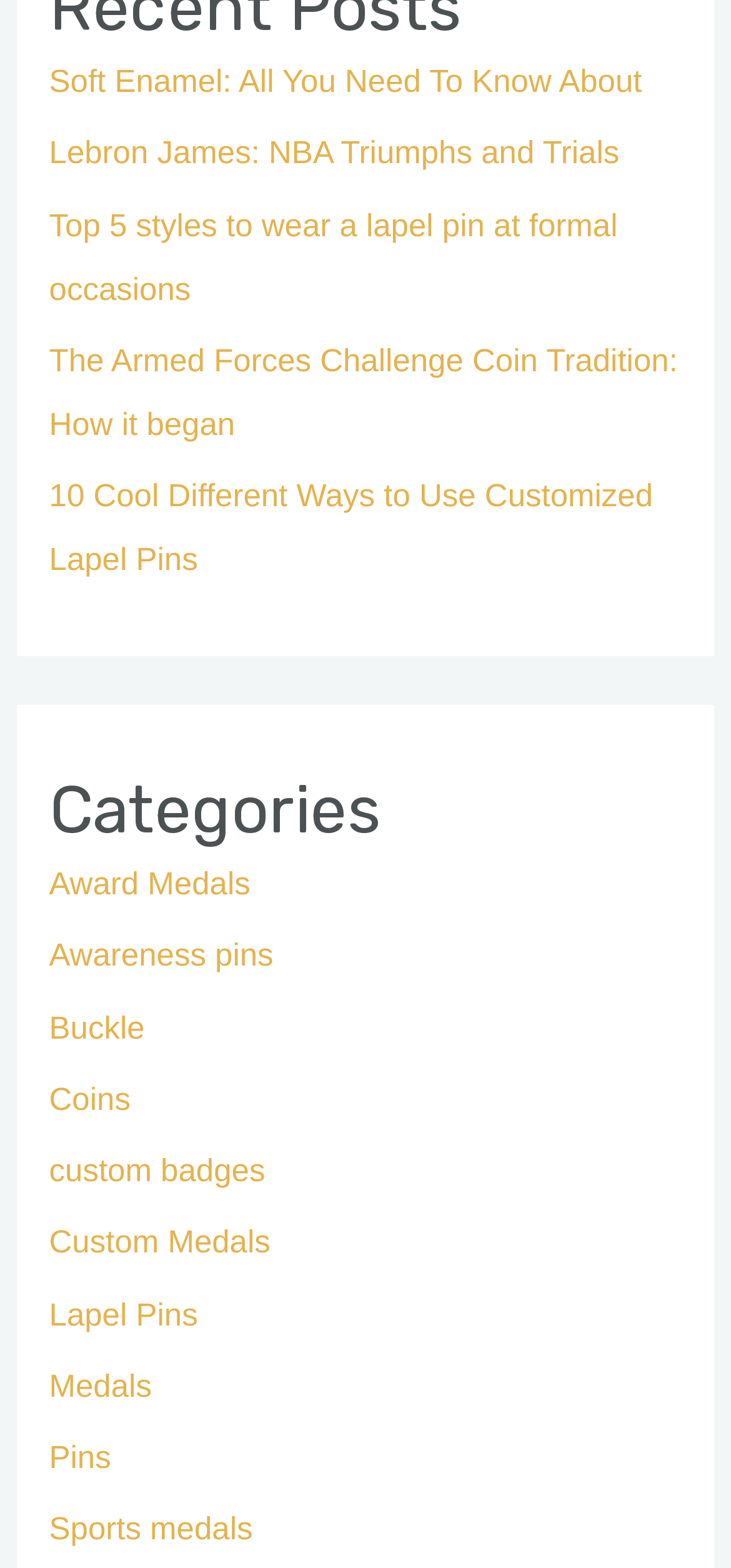How many categories of products are listed on this webpage?
Based on the image, give a one-word or short phrase answer.

9